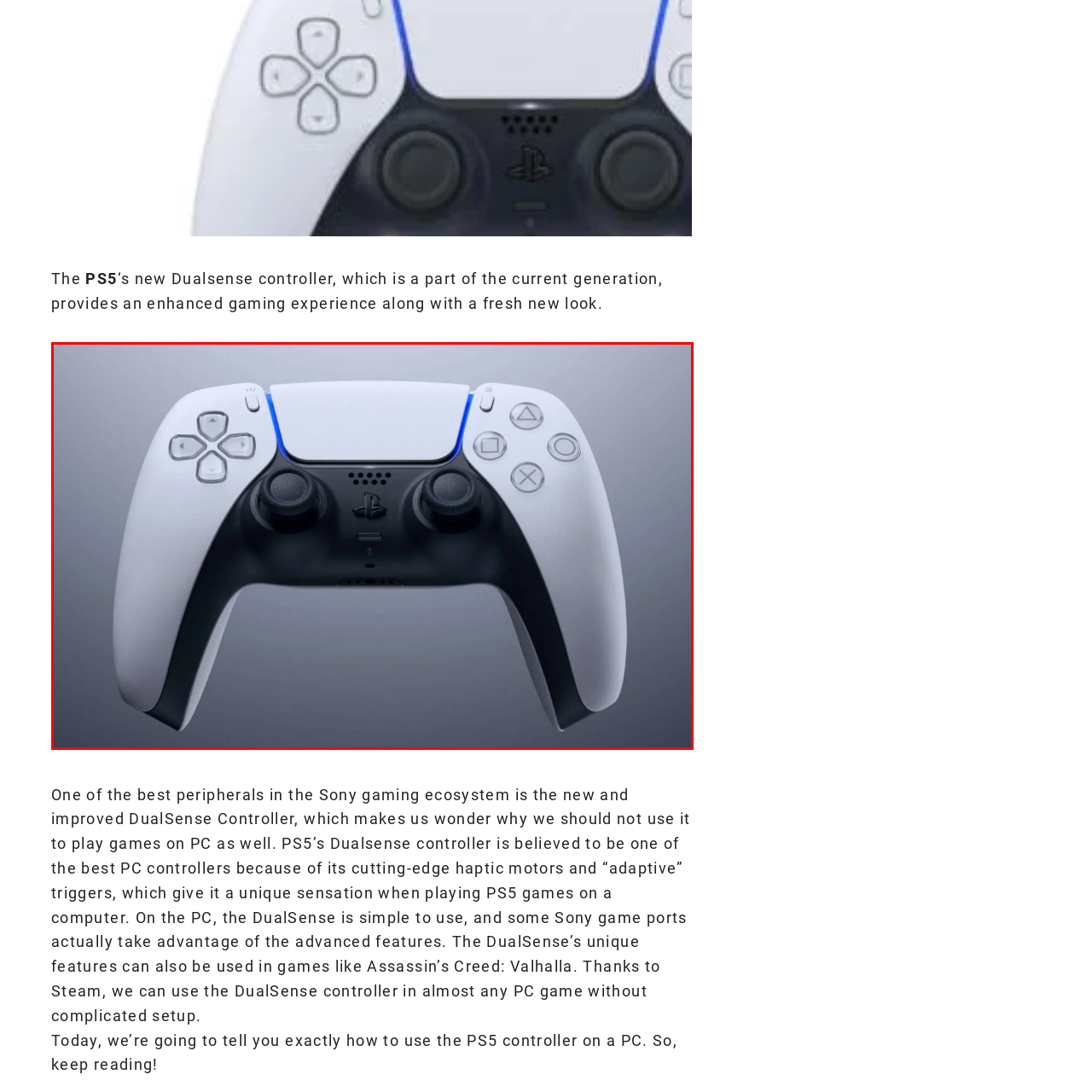What devices is the DualSense controller compatible with?  
Study the image enclosed by the red boundary and furnish a detailed answer based on the visual details observed in the image.

The caption states that the DualSense controller is 'not only a vital part of the PlayStation 5 ecosystem but is also increasingly recognized for its compatibility with PCs', indicating that it is compatible with both PS5 and PC devices.